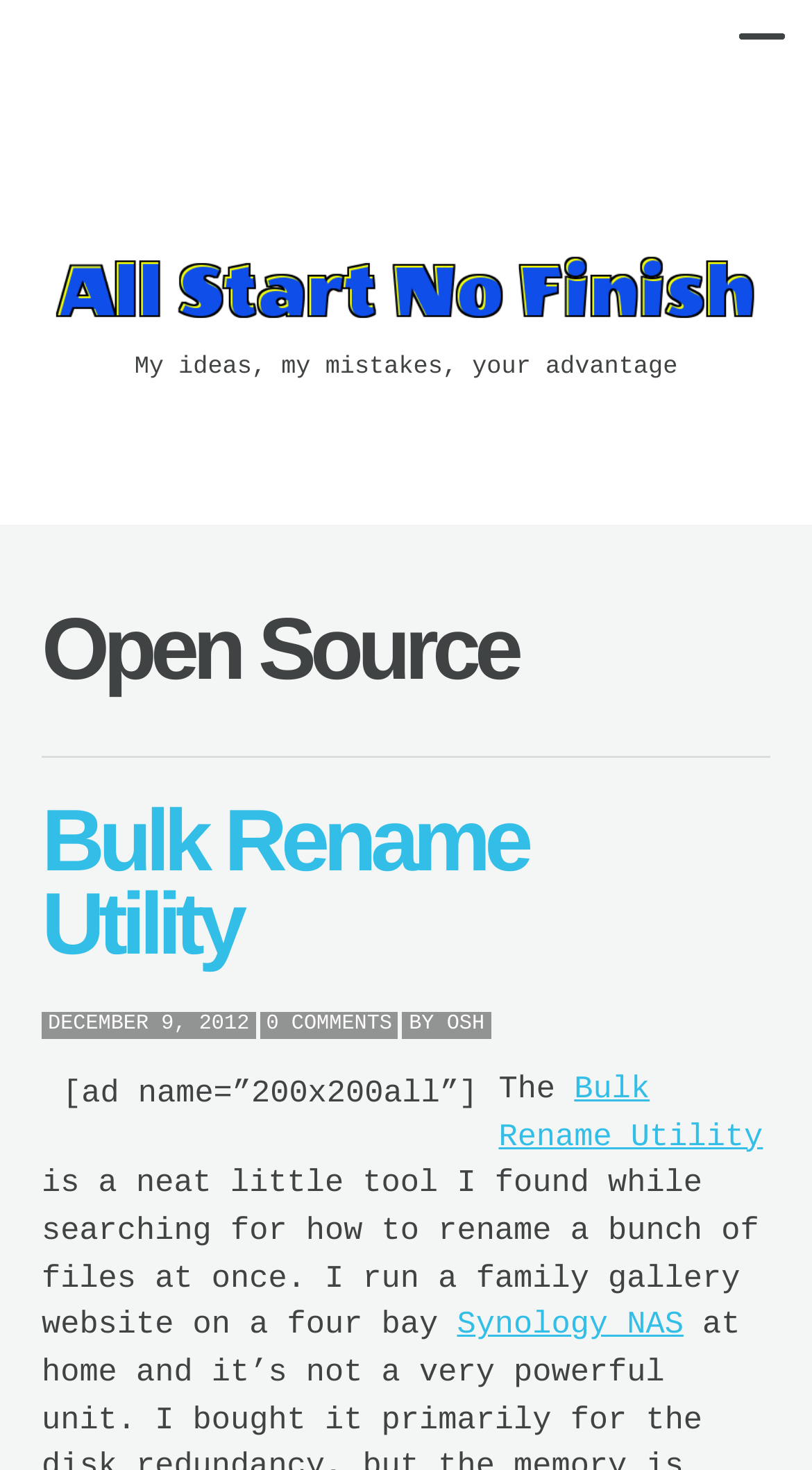Respond with a single word or short phrase to the following question: 
How many comments are there on the article?

0